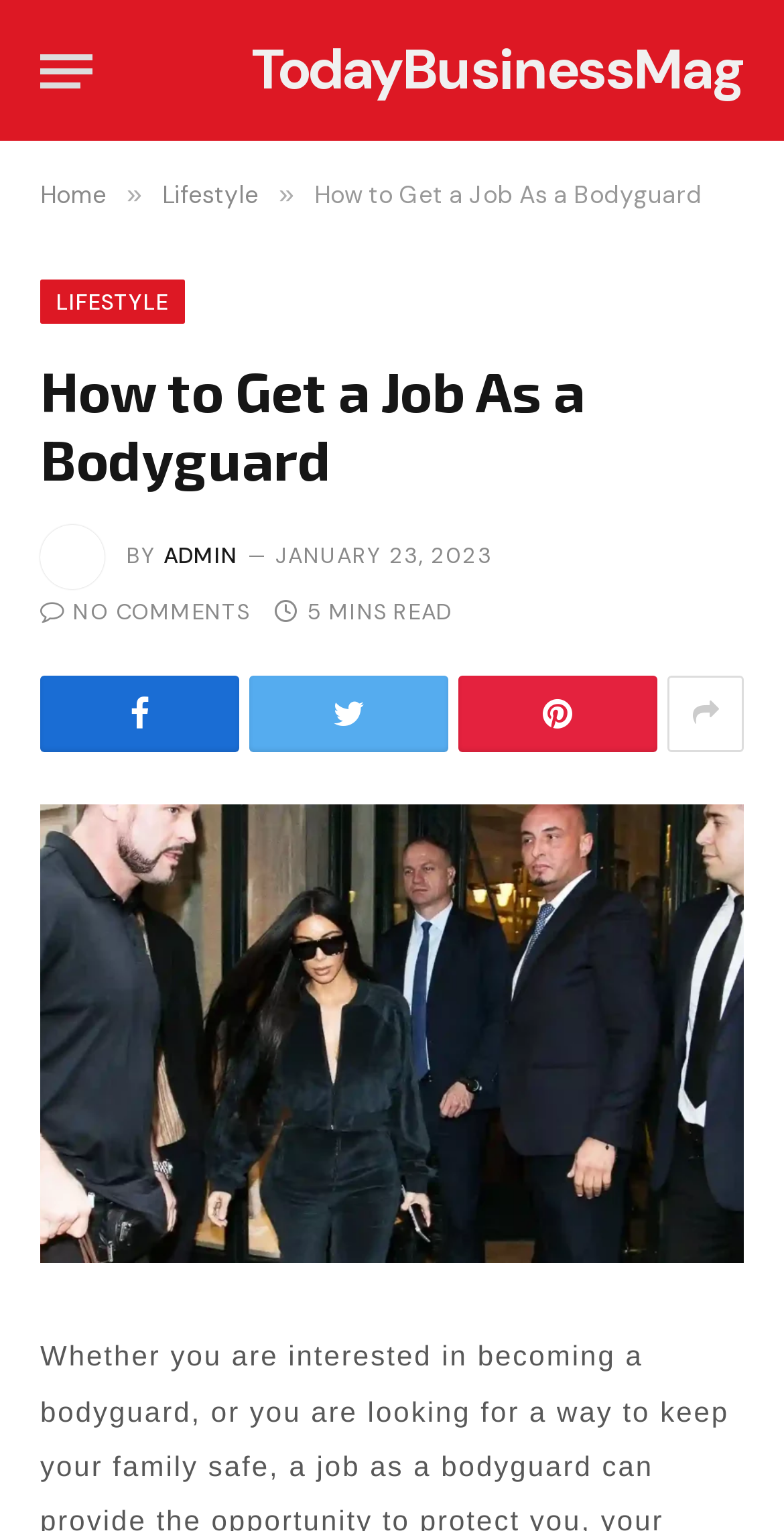Kindly determine the bounding box coordinates for the clickable area to achieve the given instruction: "Read the article about lifestyle".

[0.207, 0.117, 0.33, 0.138]